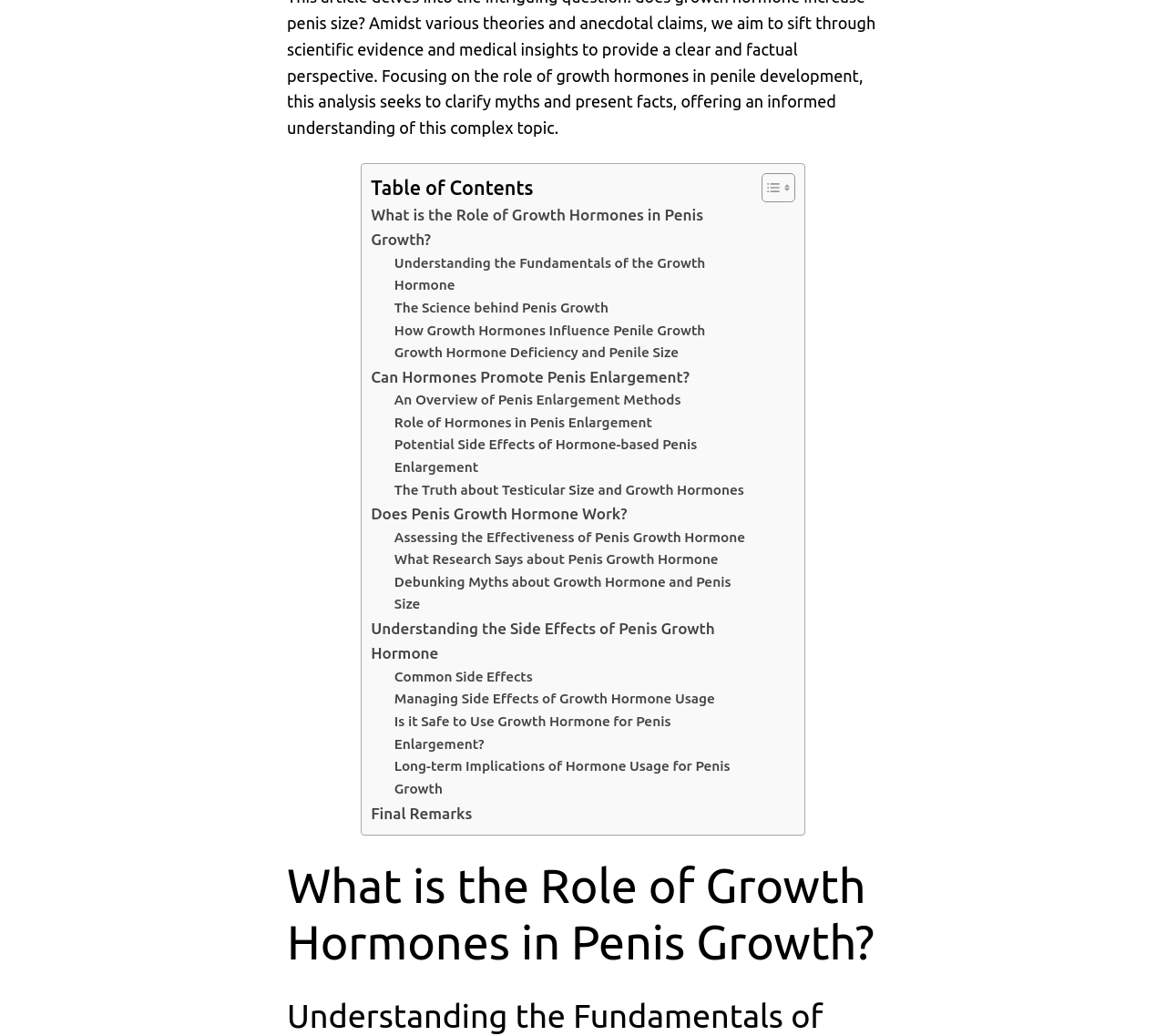Are there any images in the table of contents?
Based on the screenshot, answer the question with a single word or phrase.

Yes